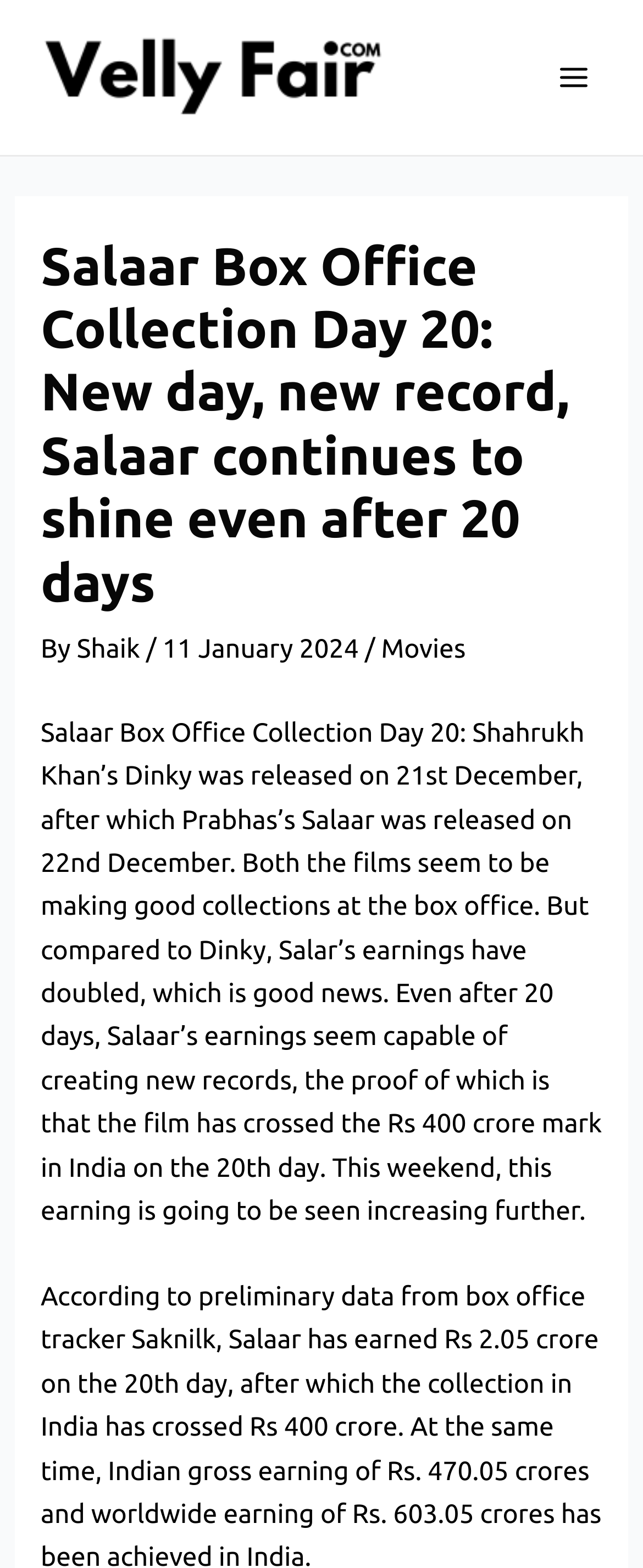Provide the bounding box coordinates for the UI element described in this sentence: "Main Menu". The coordinates should be four float values between 0 and 1, i.e., [left, top, right, bottom].

[0.836, 0.026, 0.949, 0.072]